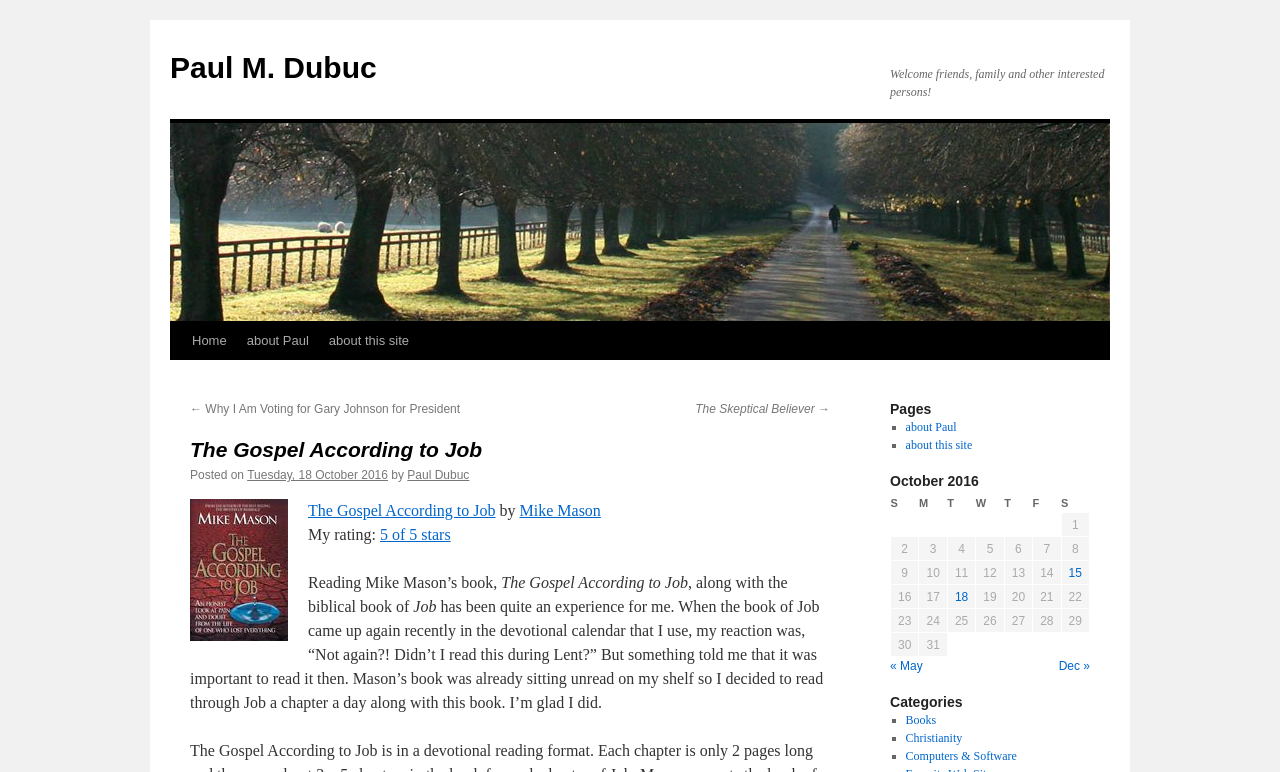Identify the bounding box coordinates for the UI element described as: "The Gospel According to Job".

[0.241, 0.651, 0.387, 0.673]